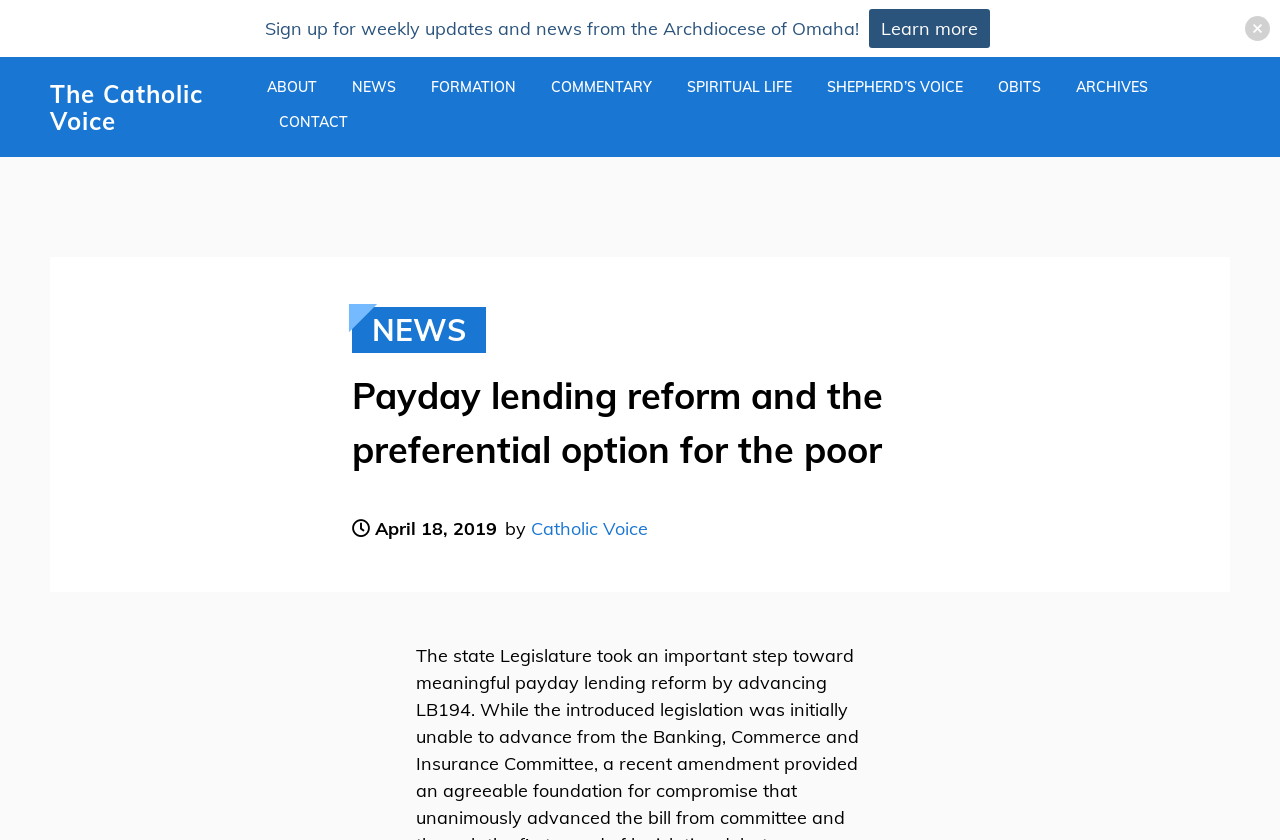Explain the webpage in detail.

The webpage is an article from The Catholic Voice, a news organization. At the top, there is a heading with the title "The Catholic Voice" and a link to the website. Below this, there is a navigation menu with links to various sections, including "ABOUT", "NEWS", "FORMATION", "COMMENTARY", "SPIRITUAL LIFE", "SHEPHERD'S VOICE", "OBITS", "ARCHIVES", and "CONTACT". 

The main content of the webpage is an article titled "Payday lending reform and the preferential option for the poor". The article is categorized under the "NEWS" section, which is indicated by a heading above the article title. The article title is followed by the date "April 18, 2019" and the author "Catholic Voice". 

On the top-right corner, there is a call-to-action to sign up for weekly updates and news from the Archdiocese of Omaha, with a link to "Learn more". At the bottom-right corner, there is a small icon, which is an image link.